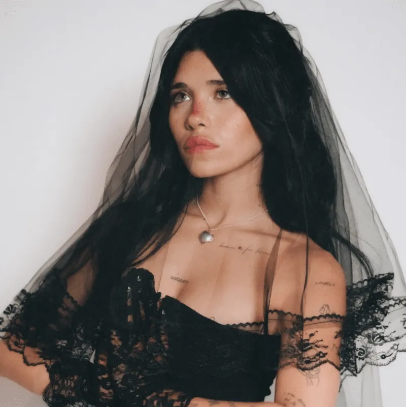Provide a single word or phrase to answer the given question: 
What is the direction of her gaze?

slightly away